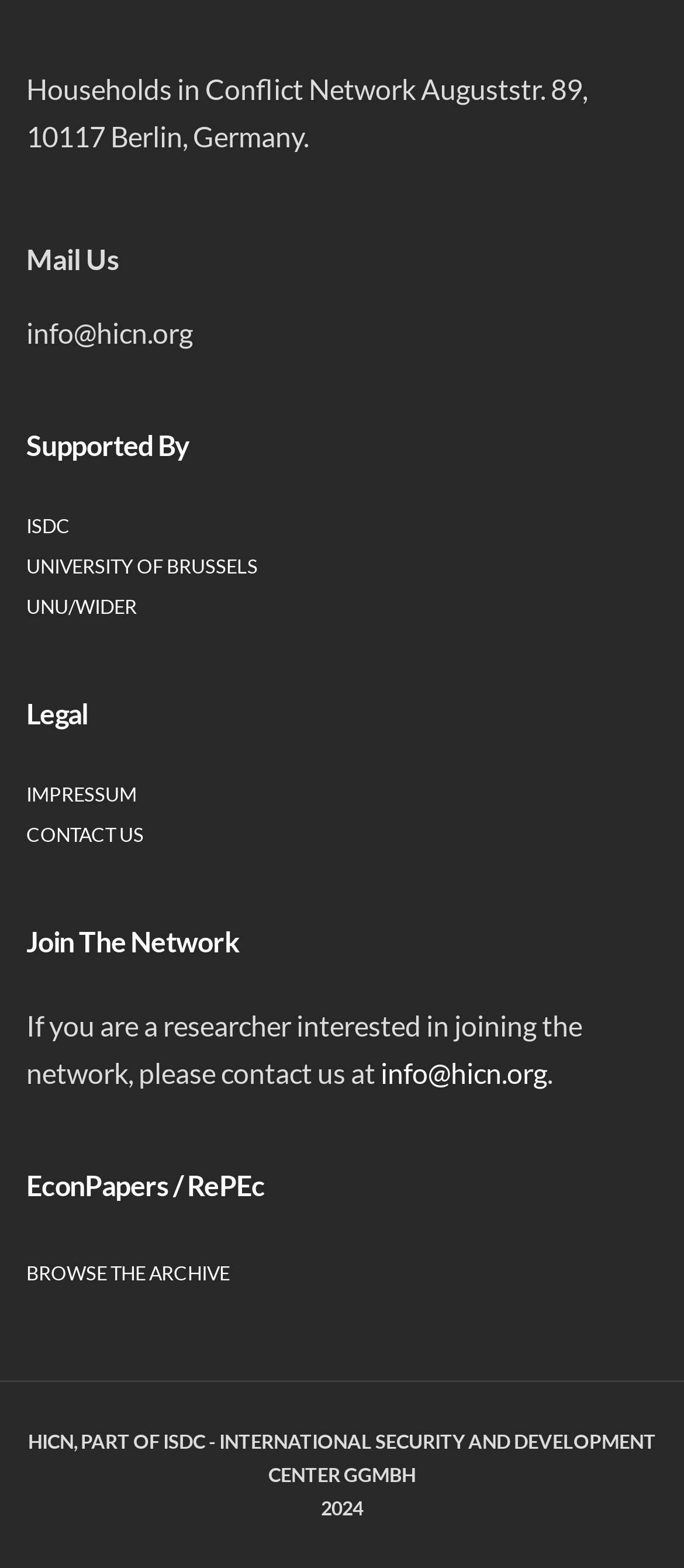Refer to the image and provide a thorough answer to this question:
What is the address of Households in Conflict Network?

The address of Households in Conflict Network can be found at the top of the webpage, which is 'Auguststr. 89, 10117 Berlin, Germany'.